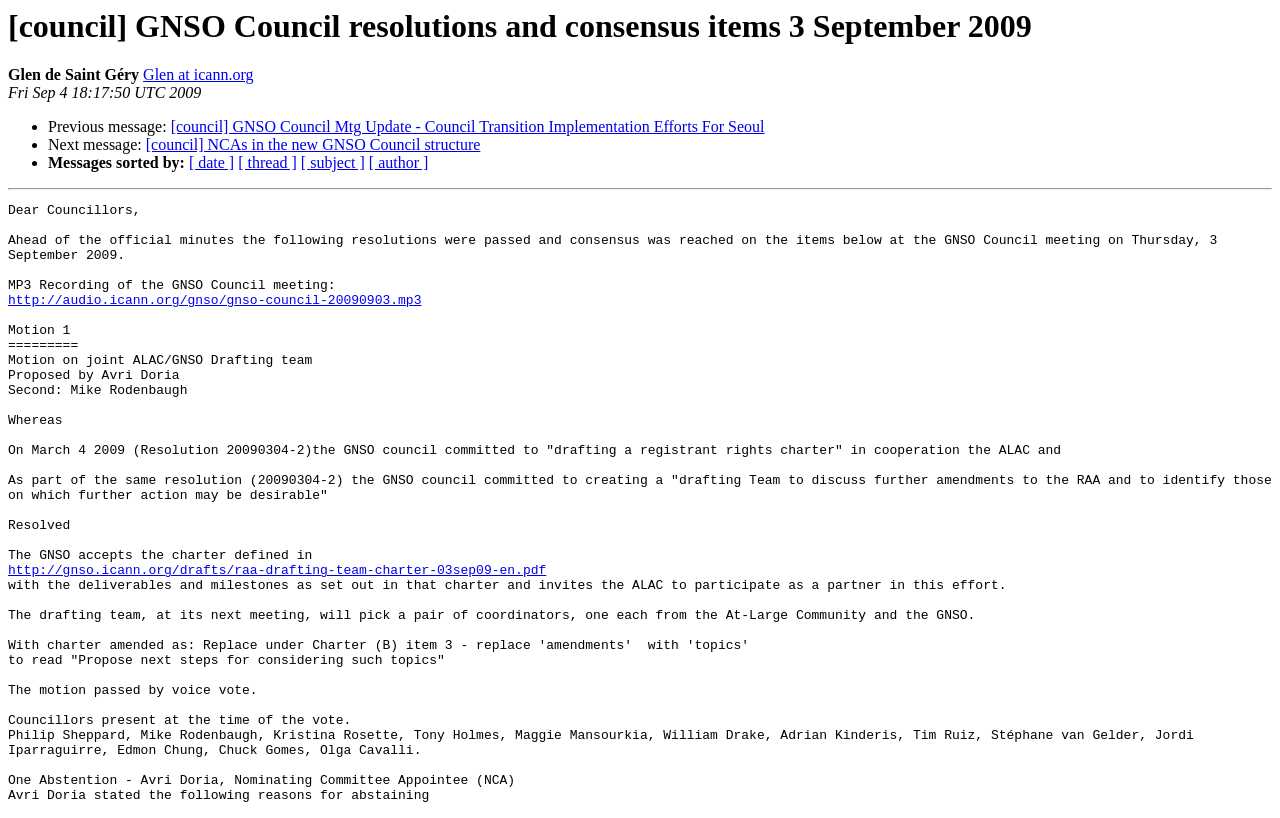Pinpoint the bounding box coordinates of the element that must be clicked to accomplish the following instruction: "Contact Glen de Saint Géry". The coordinates should be in the format of four float numbers between 0 and 1, i.e., [left, top, right, bottom].

[0.112, 0.081, 0.198, 0.102]